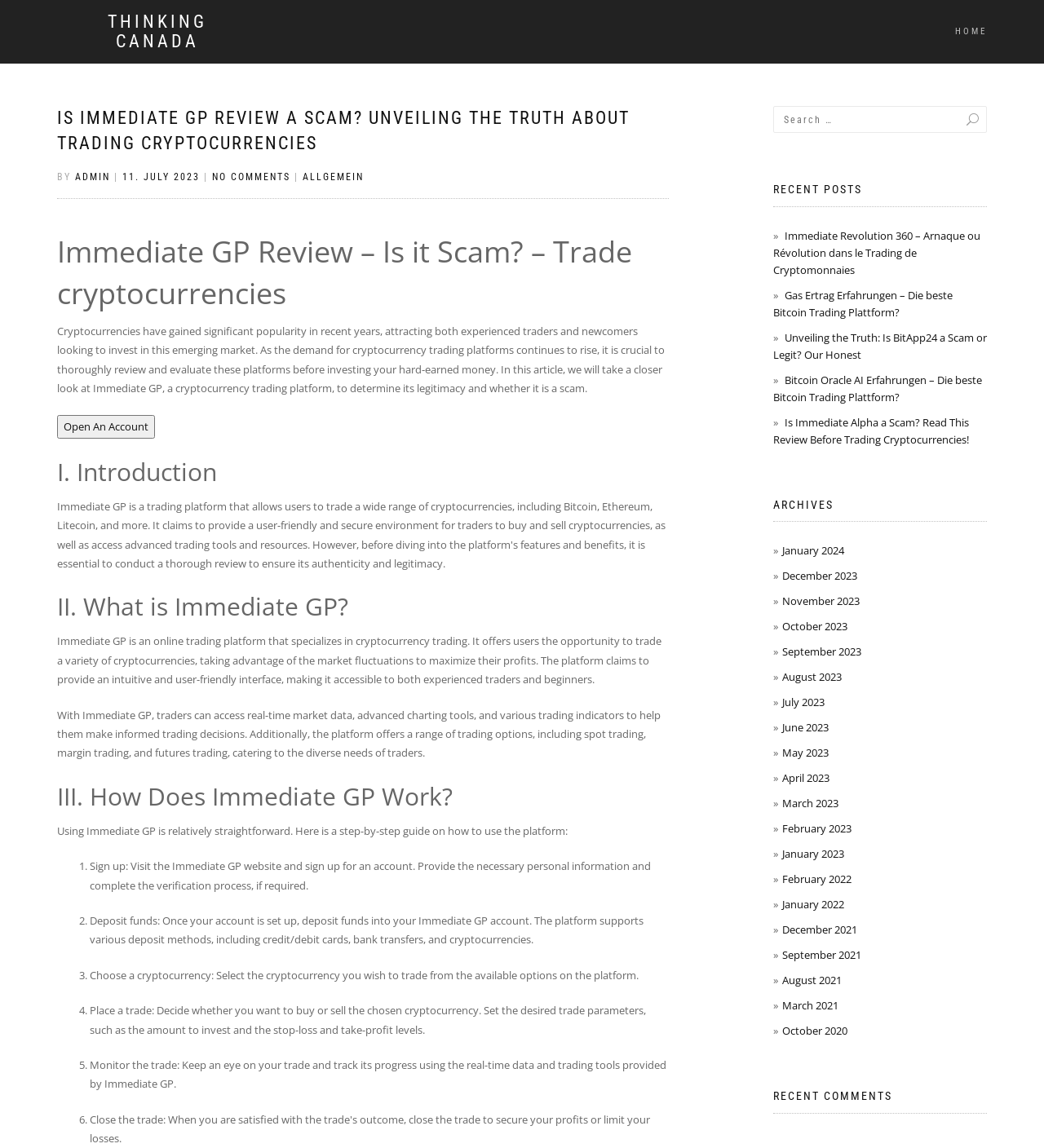Determine the bounding box coordinates of the section I need to click to execute the following instruction: "Read the article 'Immediate Revolution 360 – Arnaque ou Révolution dans le Trading de Cryptomonnaies'". Provide the coordinates as four float numbers between 0 and 1, i.e., [left, top, right, bottom].

[0.74, 0.199, 0.939, 0.241]